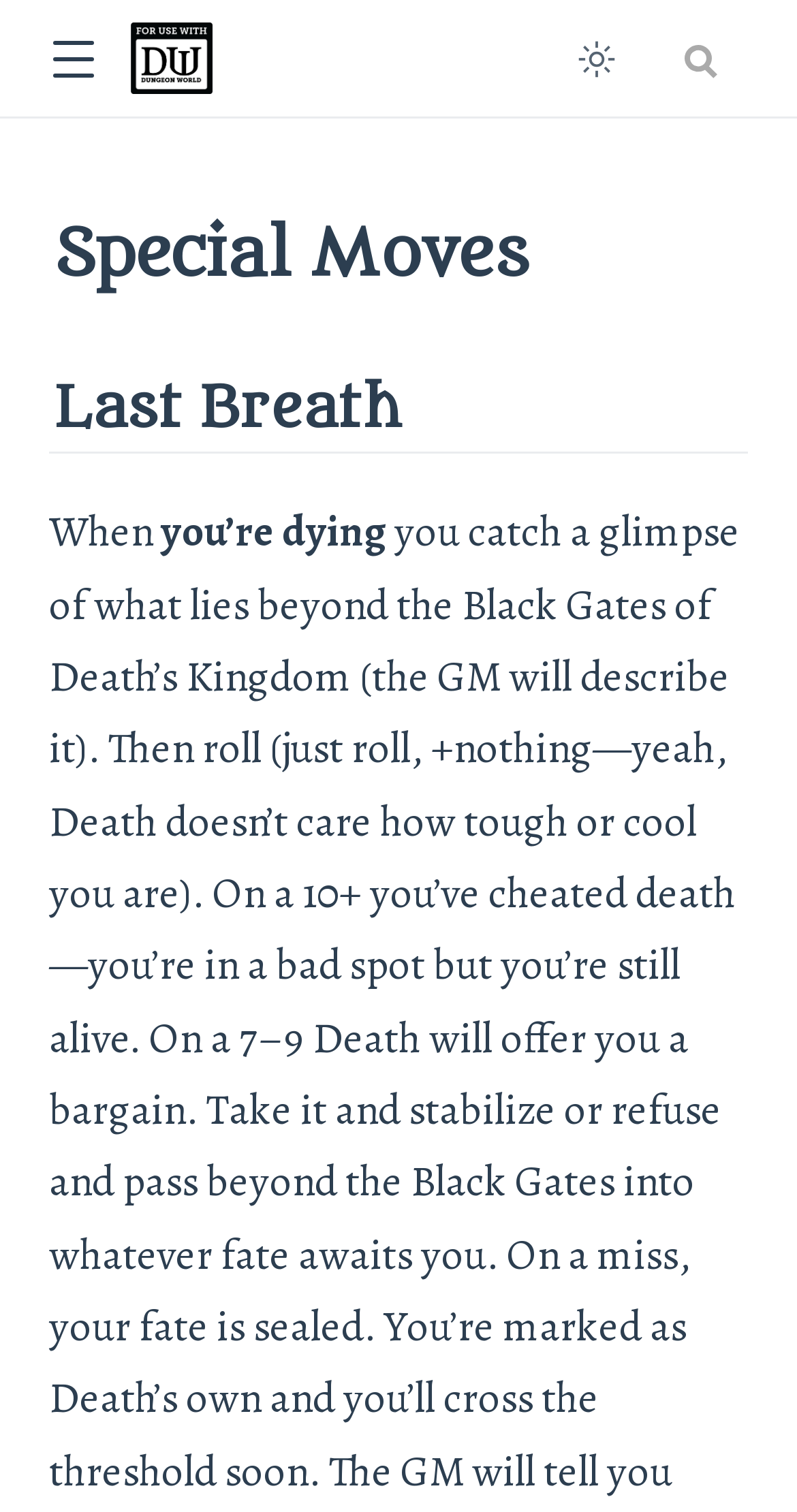Determine the bounding box coordinates (top-left x, top-left y, bottom-right x, bottom-right y) of the UI element described in the following text: #

[0.004, 0.147, 0.068, 0.191]